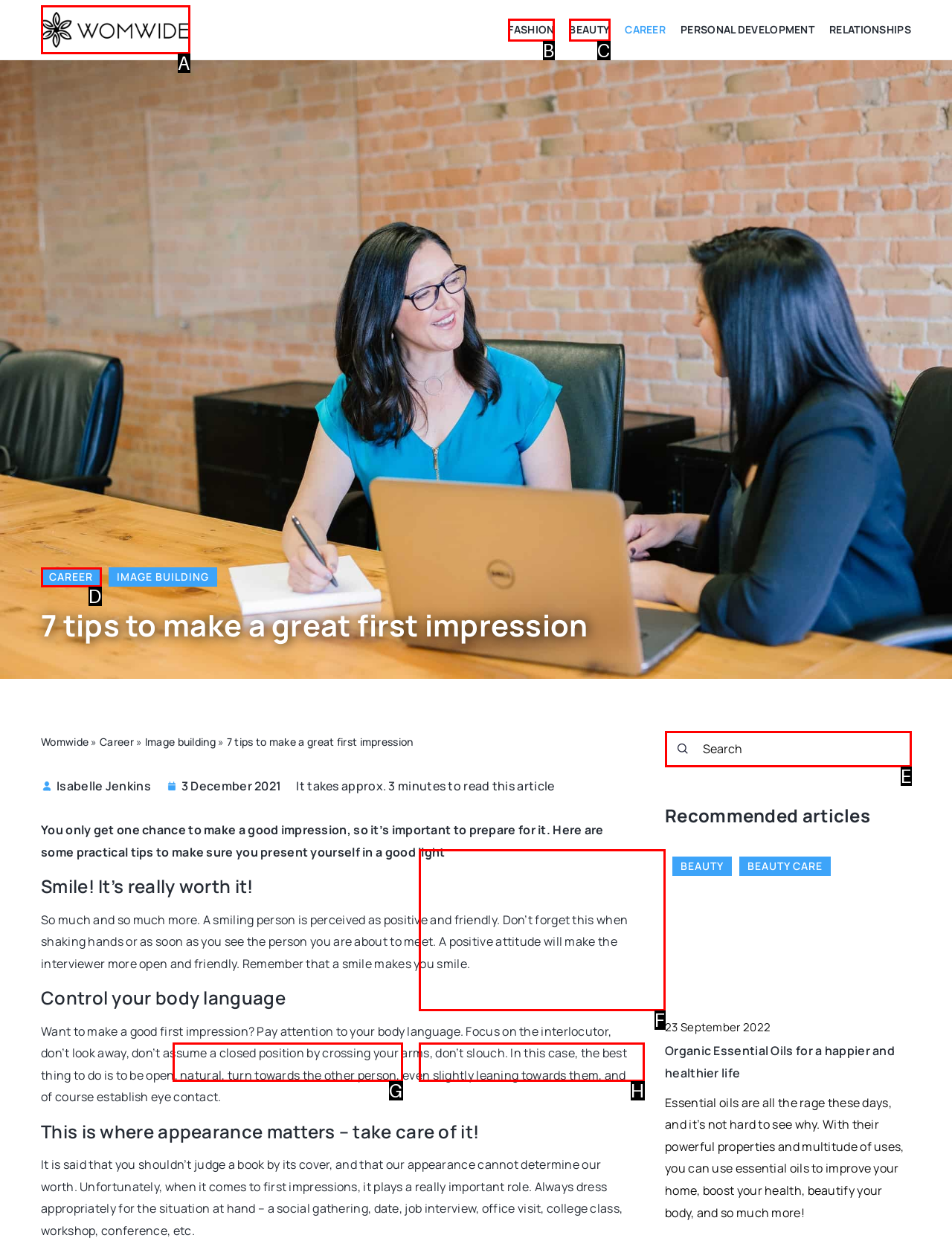Identify which HTML element matches the description: parent_node: BEAUTY CARE. Answer with the correct option's letter.

F